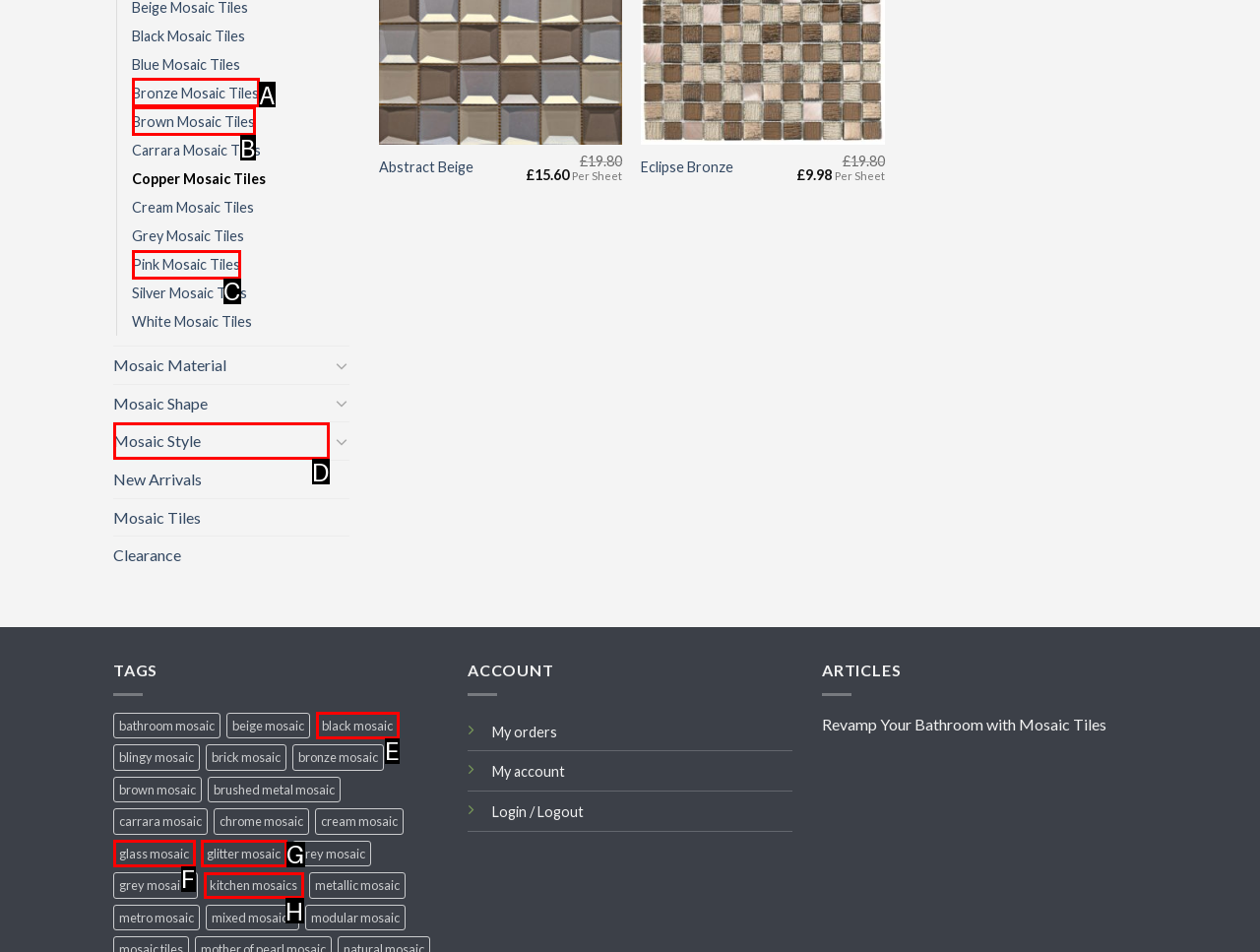Using the description: black mosaic
Identify the letter of the corresponding UI element from the choices available.

E